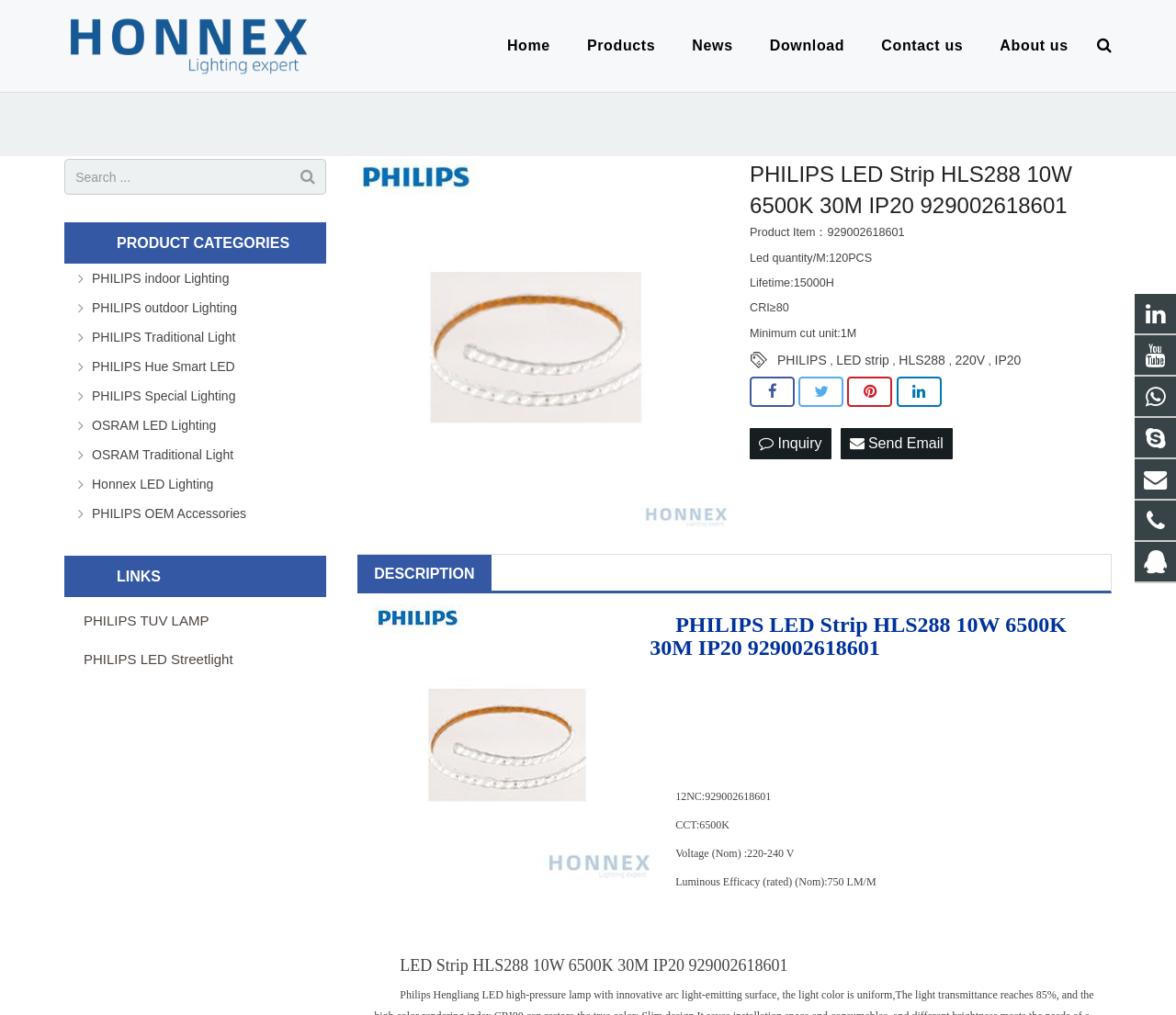Please determine the bounding box coordinates for the element with the description: "PHILIPS Hue Smart LED".

[0.078, 0.351, 0.277, 0.371]